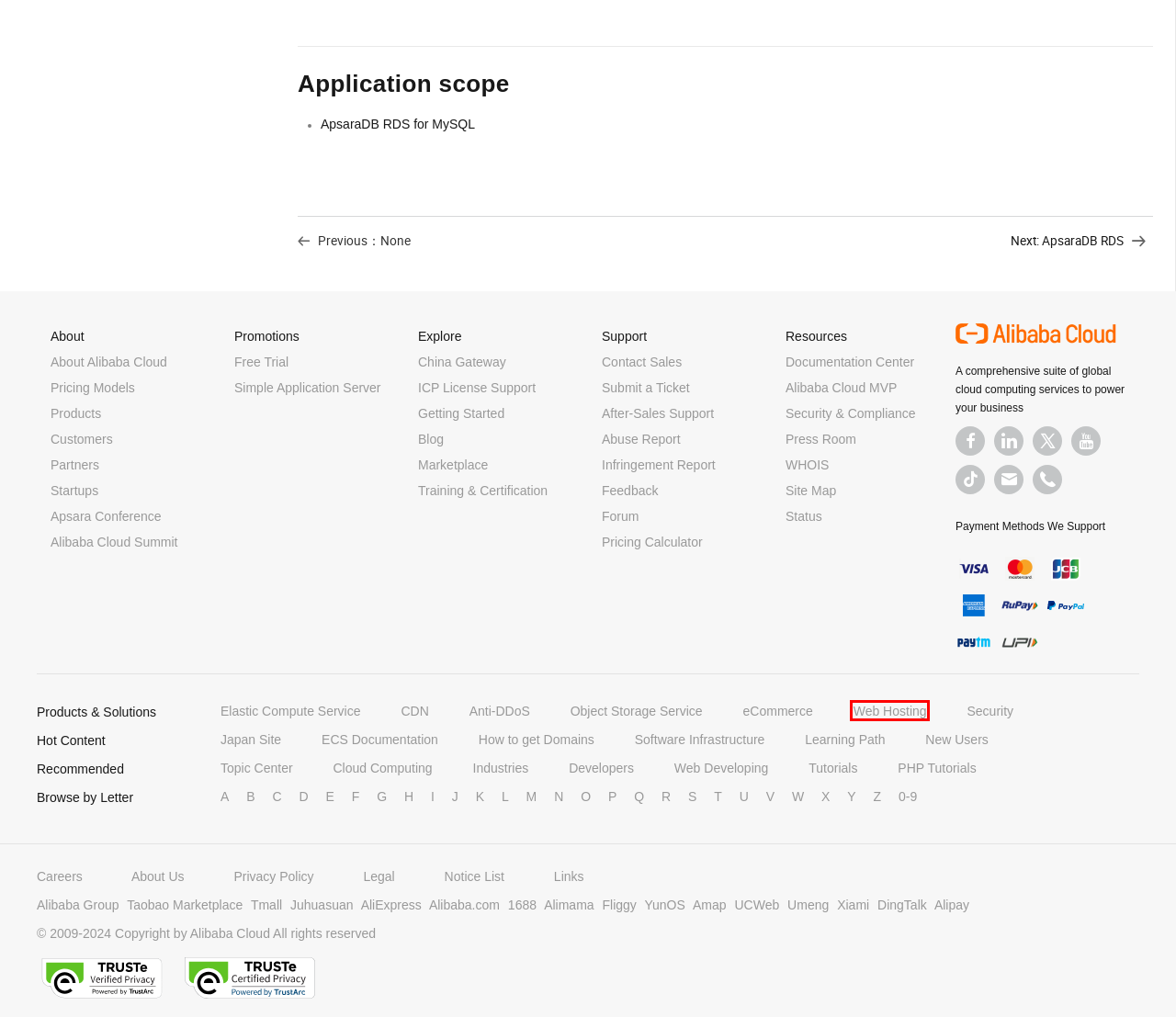A screenshot of a webpage is given, featuring a red bounding box around a UI element. Please choose the webpage description that best aligns with the new webpage after clicking the element in the bounding box. These are the descriptions:
A. AliOS首页
B. 天猫tmall.com--理想生活上天猫
C. Online PHP tutorials: articles, code examples, news - Alibaba Cloud
D. 高德地图官方网站
E. 阿里妈妈数智经营
F. Alibaba Cloud Learning Path - Getting Started with Alibaba Cloud
G. Alibaba Cloud News Network
H. Web Hosting Solution suitable for All Websites & Businesses - Alibaba Cloud

H